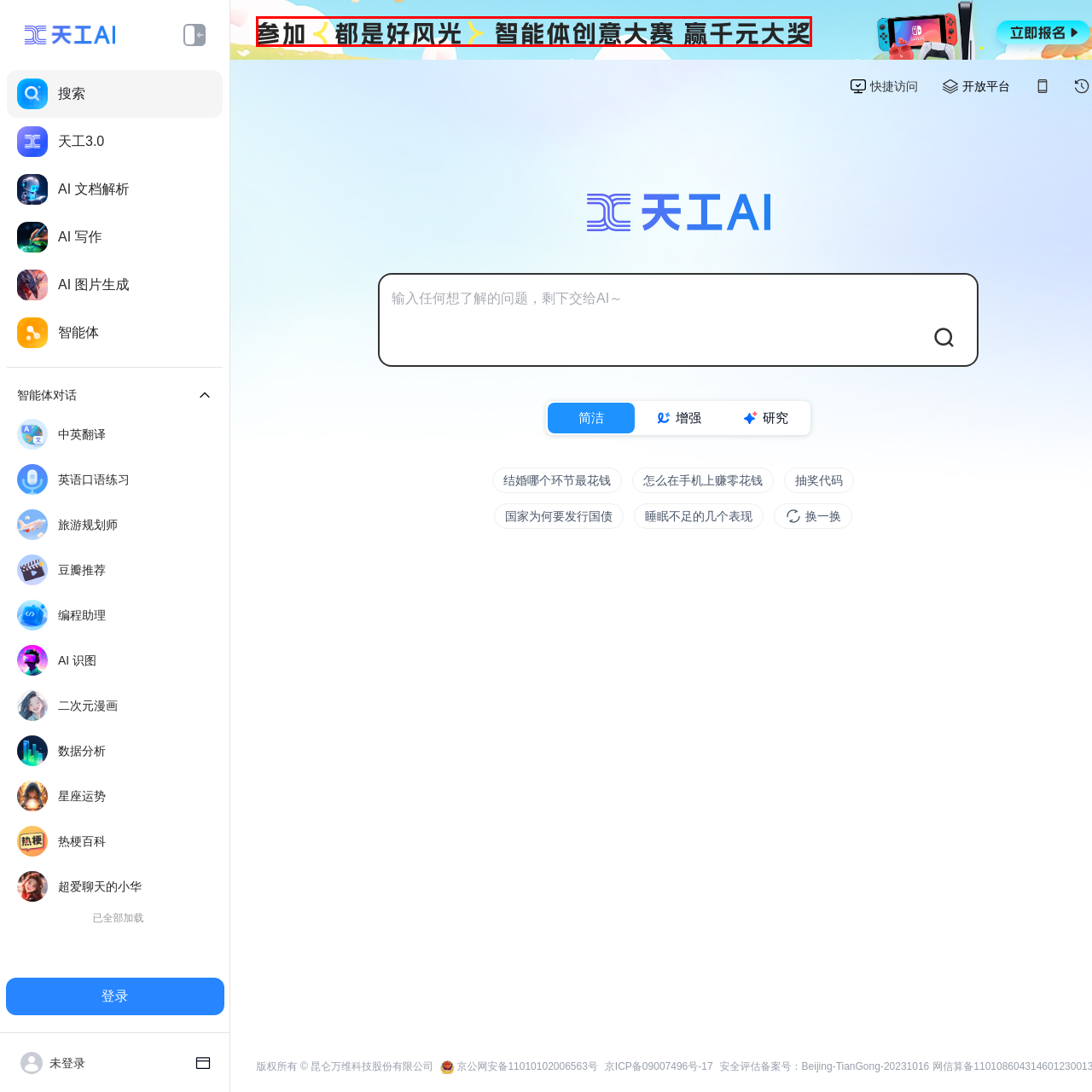What is the slogan of the event? Study the image bordered by the red bounding box and answer briefly using a single word or a phrase.

Participation is all good scenery